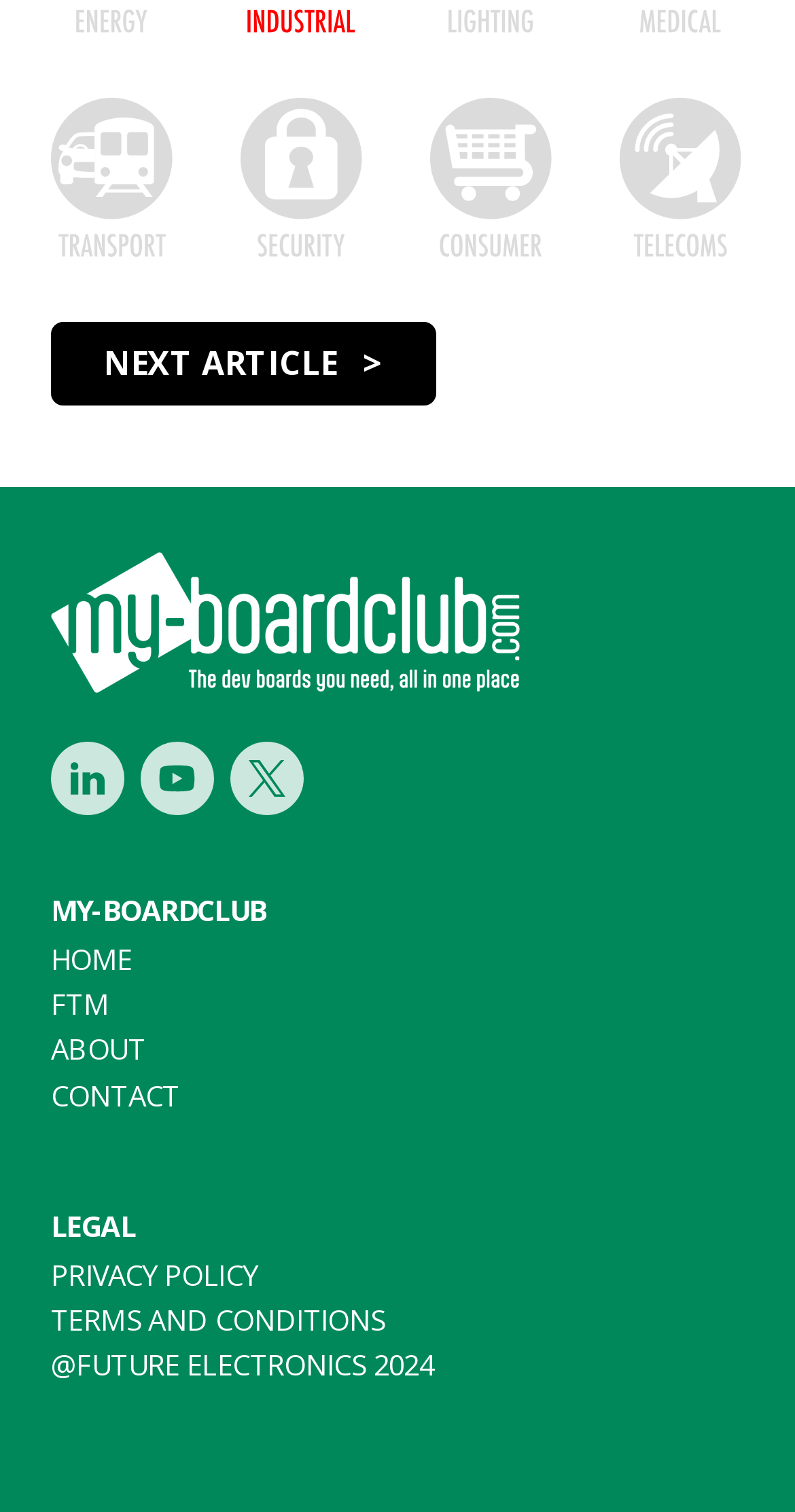What is the second link in the navigation menu?
Answer the question in a detailed and comprehensive manner.

I looked at the links in the navigation menu and found that the second link is 'FTM'.